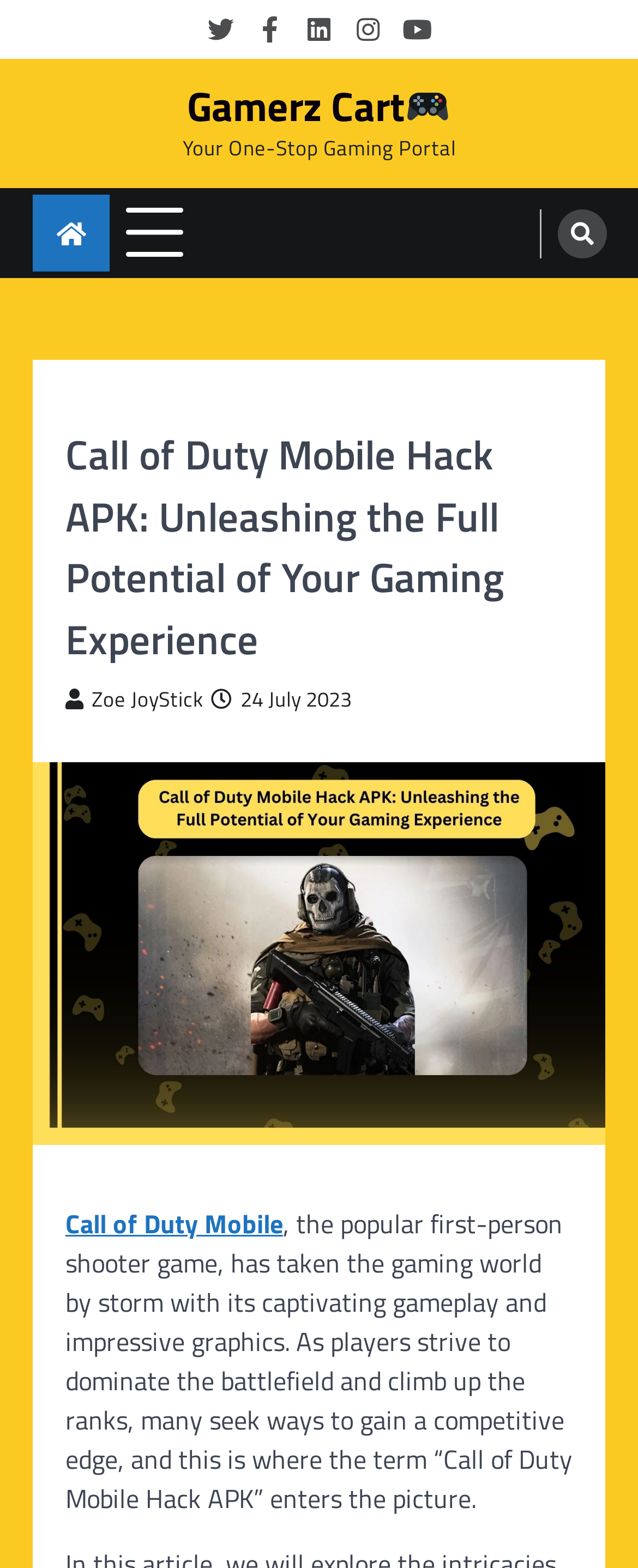Produce a meticulous description of the webpage.

The webpage is about Call of Duty Mobile Hack APK, a popular first-person shooter game. At the top, there are five social media links, including Twitter, Facebook, LinkedIn, Instagram, and YouTube, aligned horizontally. Below these links, there is a link to "Gamerz Cart 🎮" with a small icon of a joystick. Next to it, there is a static text "Your One-Stop Gaming Portal". 

On the left side, there is a menu with a button that can be expanded. On the right side, there is a search icon. Above the main content, there is a heading that reads "Call of Duty Mobile Hack APK: Unleashing the Full Potential of Your Gaming Experience". Below the heading, there are two links, one to "Zoe JoyStick" and another to the date "24 July 2023". 

The main content starts with an image related to Call of Duty Mobile Hack APK. Below the image, there is a link to "Call of Duty Mobile" and a paragraph of text that explains how the game has taken the gaming world by storm and how players seek ways to gain a competitive edge, which is where the term "Call of Duty Mobile Hack APK" comes in.